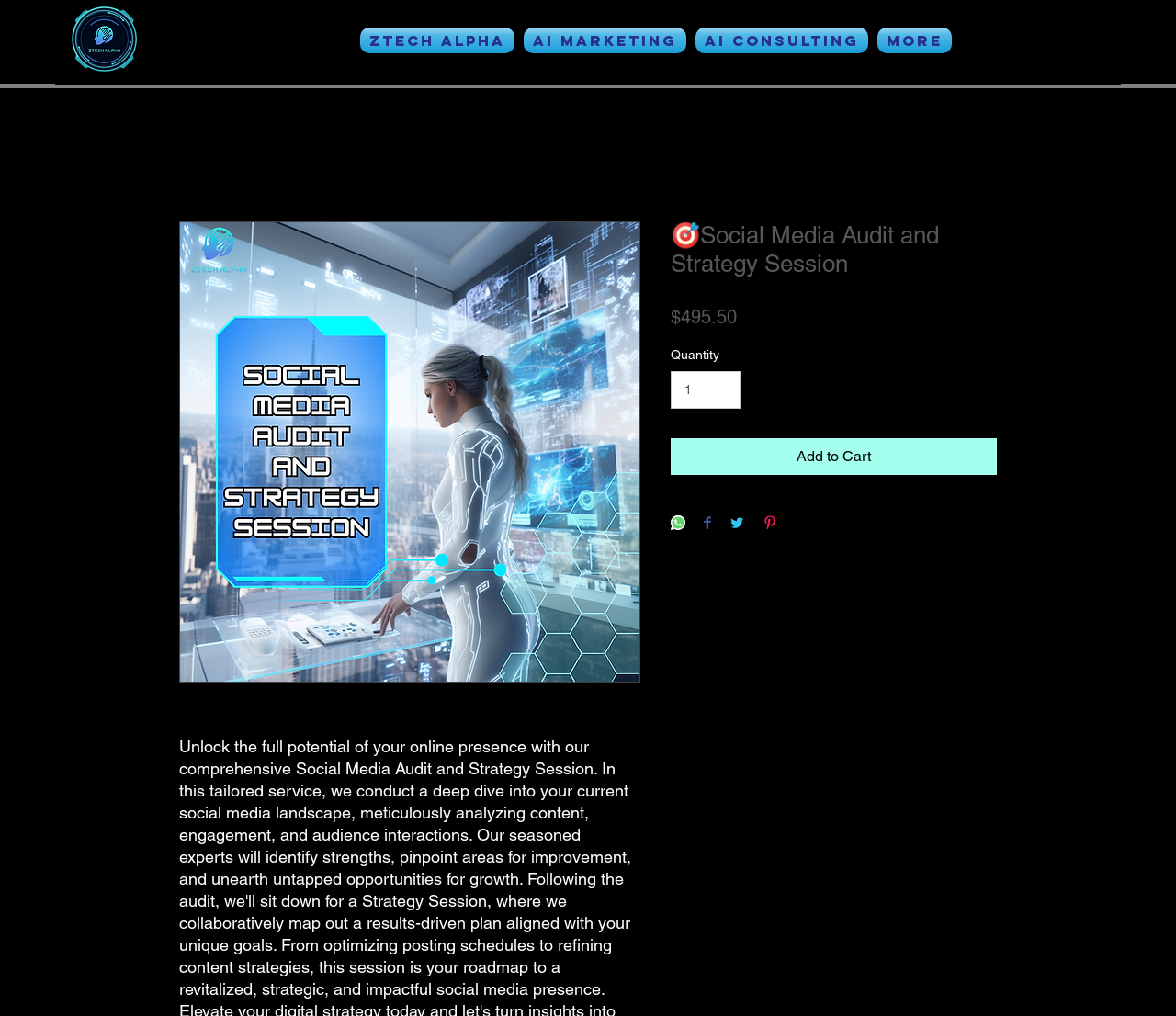What is the price of the Social Media Audit and Strategy Session?
Using the visual information, respond with a single word or phrase.

$495.50